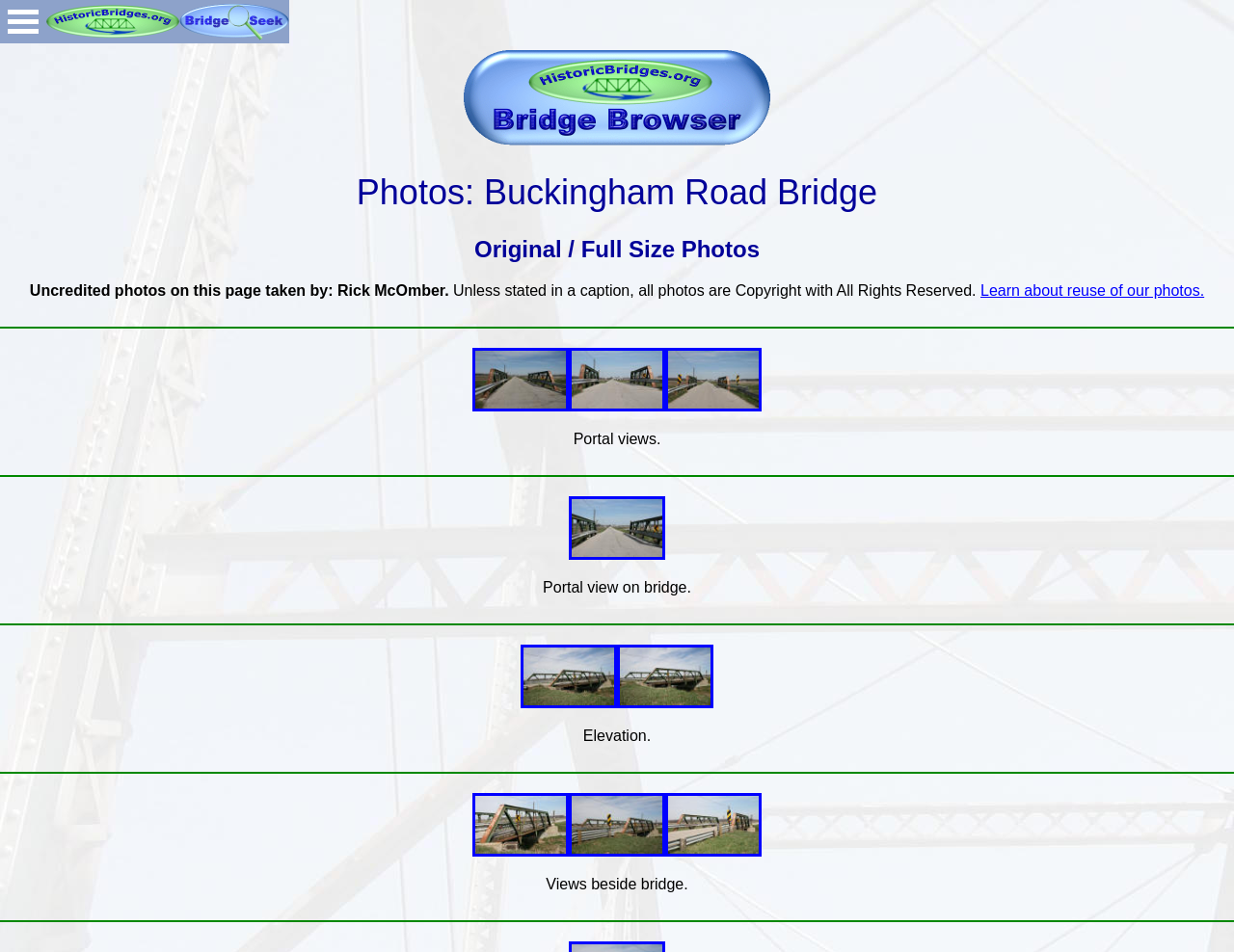Could you find the bounding box coordinates of the clickable area to complete this instruction: "Search in the search box"?

None